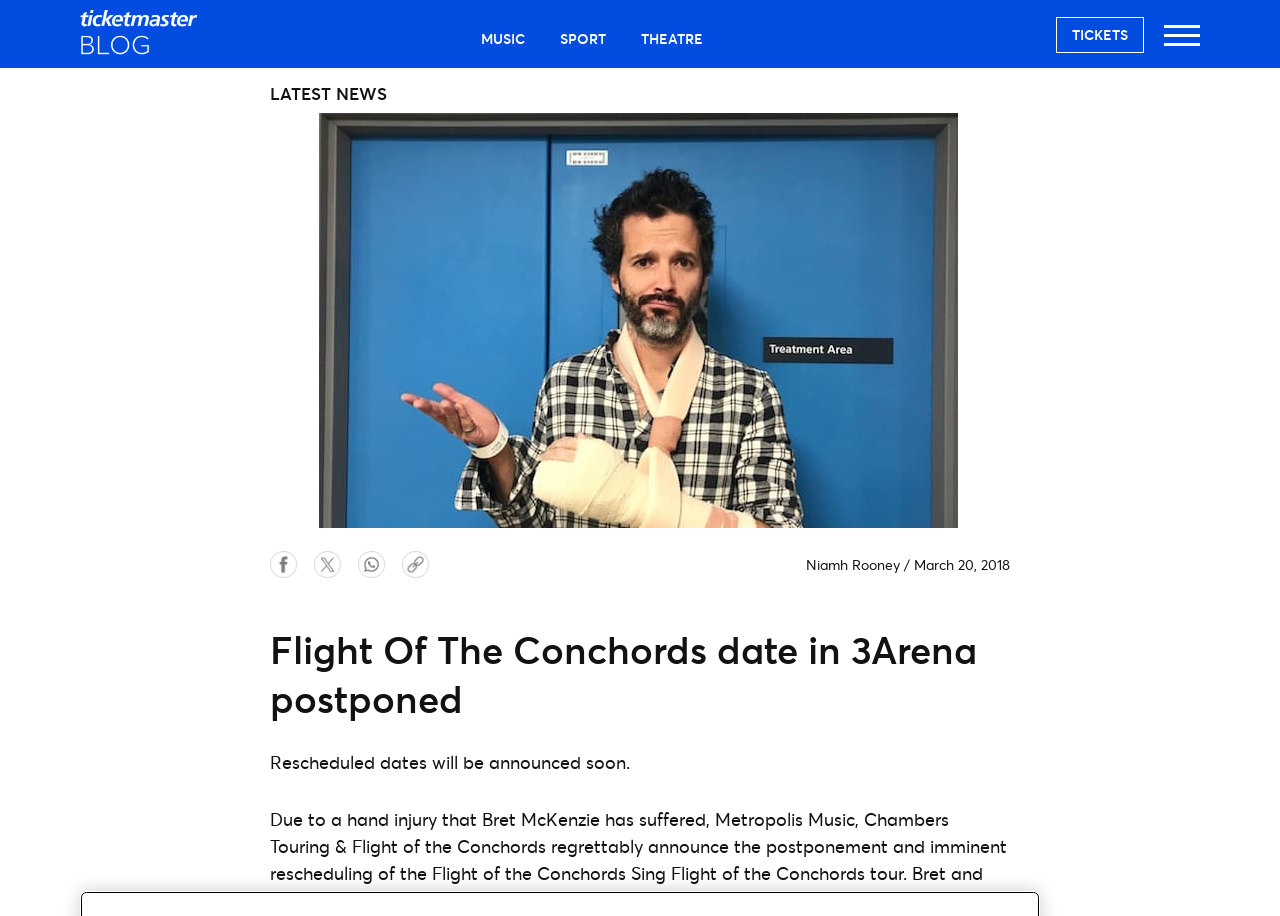Who is the author of the blog post?
Could you please answer the question thoroughly and with as much detail as possible?

The link 'Niamh Rooney' is present at the bottom of the webpage, which suggests that Niamh Rooney is the author of the blog post.